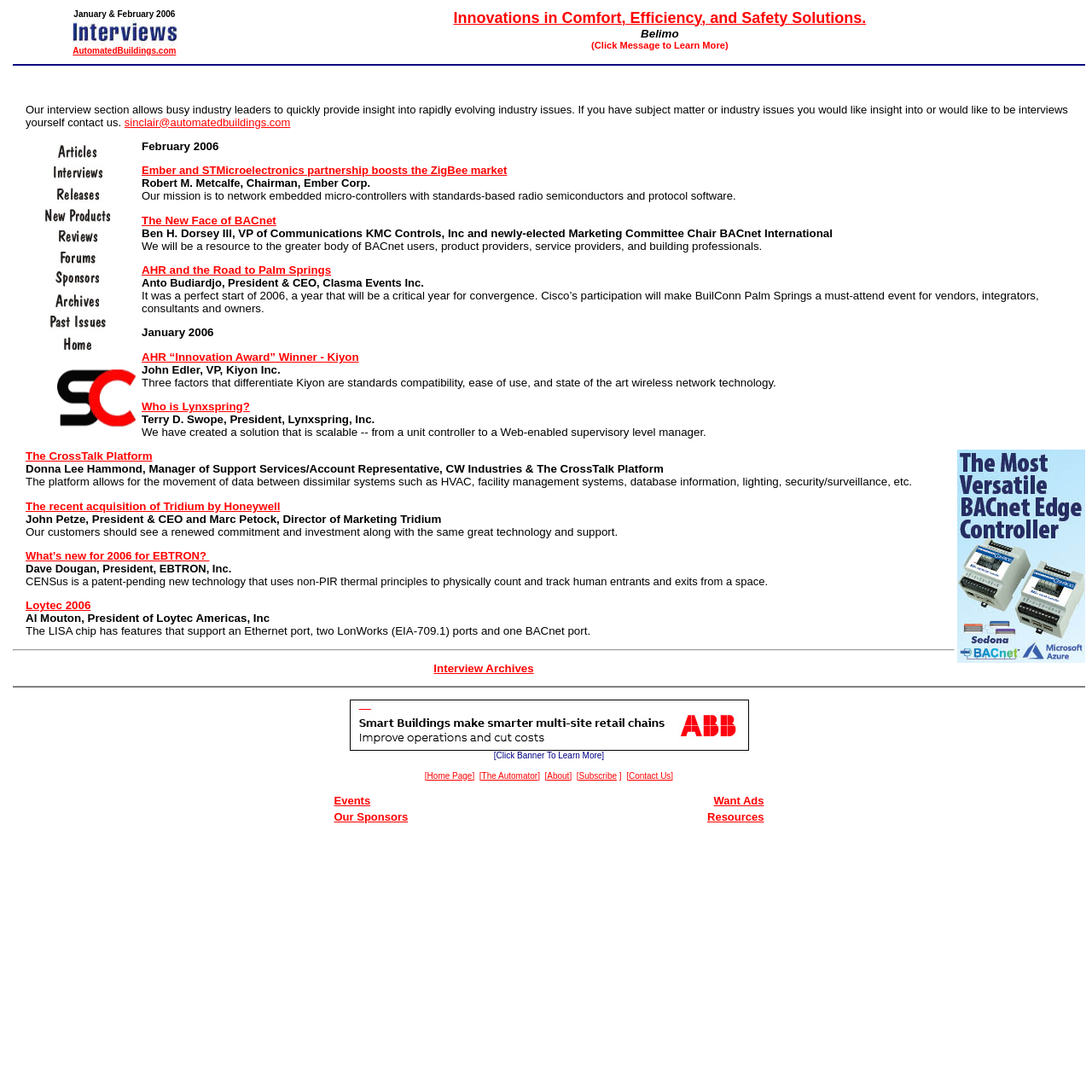Write a detailed summary of the webpage, including text, images, and layout.

The webpage is dedicated to AutomatedBuildings.com Interviews for January and February 2006. At the top, there is a table with two grid cells. The first cell contains an image and a link to AutomatedBuildings.com, while the second cell has a link to "Innovations in Comfort, Efficiency, and Safety Solutions" with a brief description.

Below the table, there is a horizontal separator, followed by a layout table with two columns. The left column contains a static text describing the purpose of the interview section, while the right column is empty.

Next, there is a layout table with multiple rows, each containing a link to a different section of the website, such as Articles, Interviews, Releases, New Products, Reviews, Forums, Sponsors, Archives, and Past Issues. Each link is accompanied by a small image.

The main content of the webpage is divided into two sections, one for January 2006 and one for February 2006. Each section contains multiple interviews, with links to the interview titles, followed by a brief description of the interviewee and their company, and then a quote or a brief summary of the interview. The interviews are from various companies and individuals in the industry, discussing topics such as partnerships, product innovations, and industry trends.

At the bottom of the webpage, there is an image related to one of the interviews, and a link to "The CrossTalk Platform".